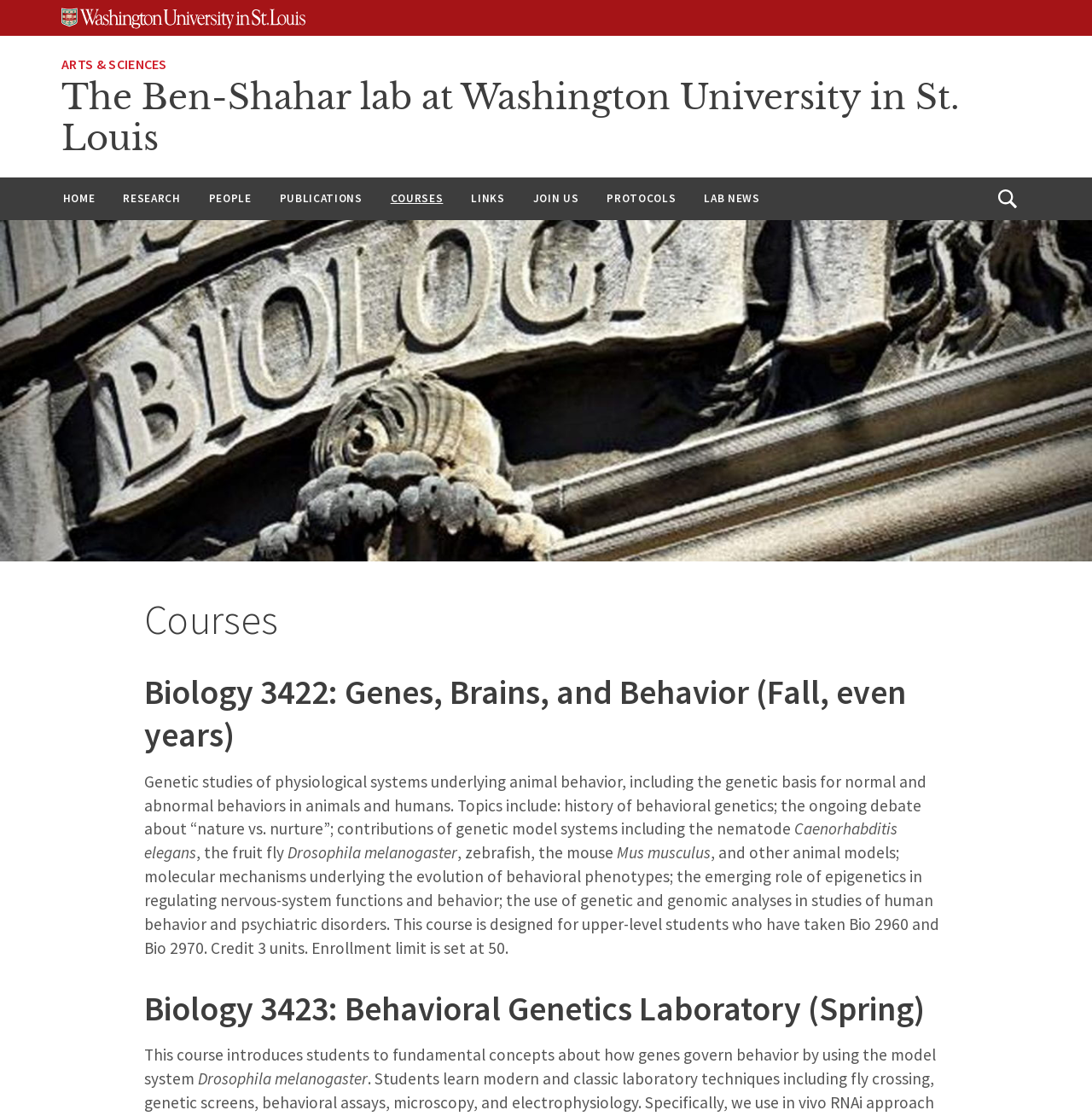Please provide a comprehensive answer to the question below using the information from the image: What is the prerequisite for this course?

The prerequisite for this course is obtained from the static text element with the text 'This course is designed for upper-level students who have taken Bio 2960 and Bio 2970.' which is a child element of the main content area.